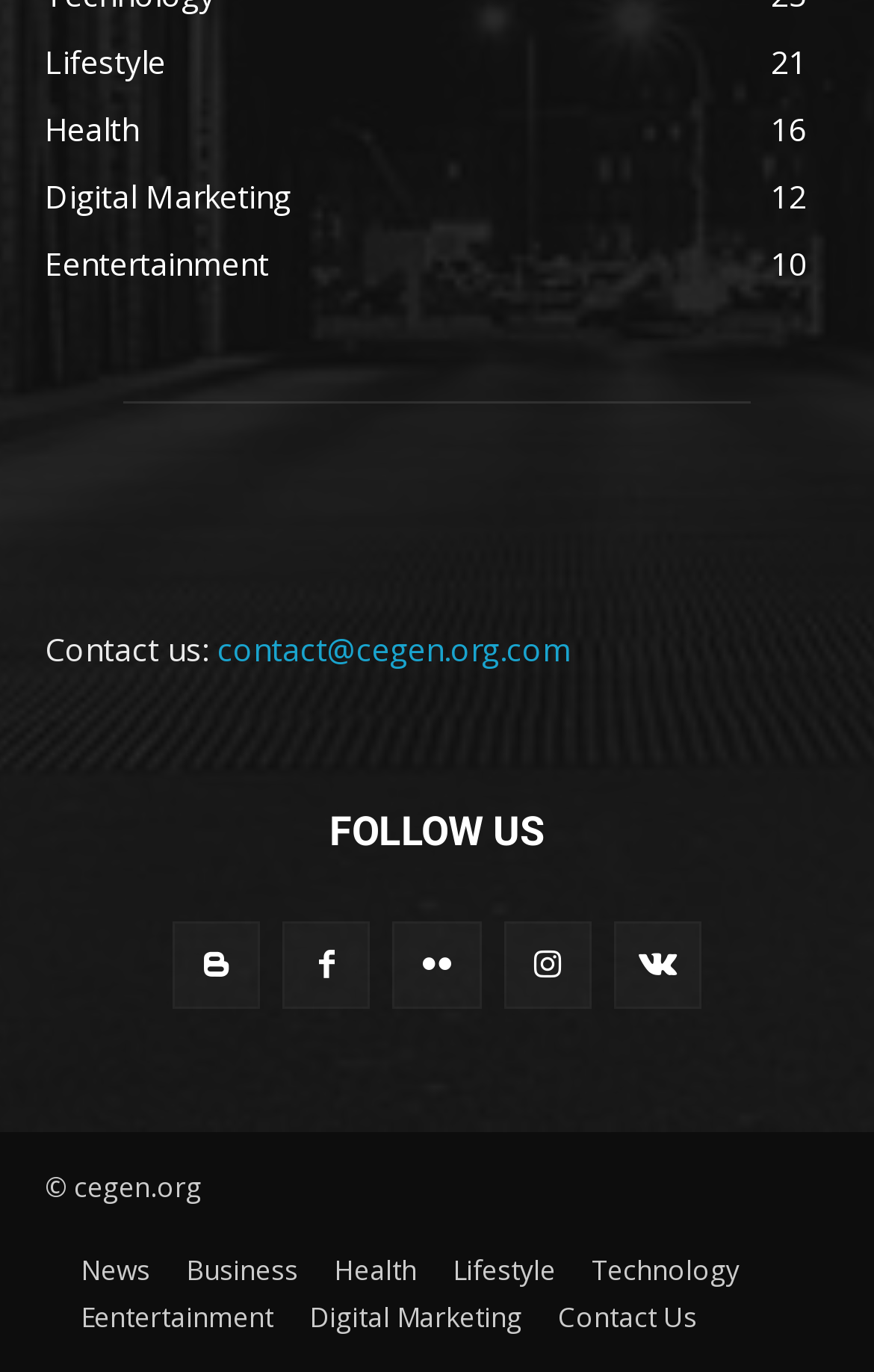Locate the bounding box coordinates of the area you need to click to fulfill this instruction: 'View the latest advancements in computer peripherals technology for 2024'. The coordinates must be in the form of four float numbers ranging from 0 to 1: [left, top, right, bottom].

None